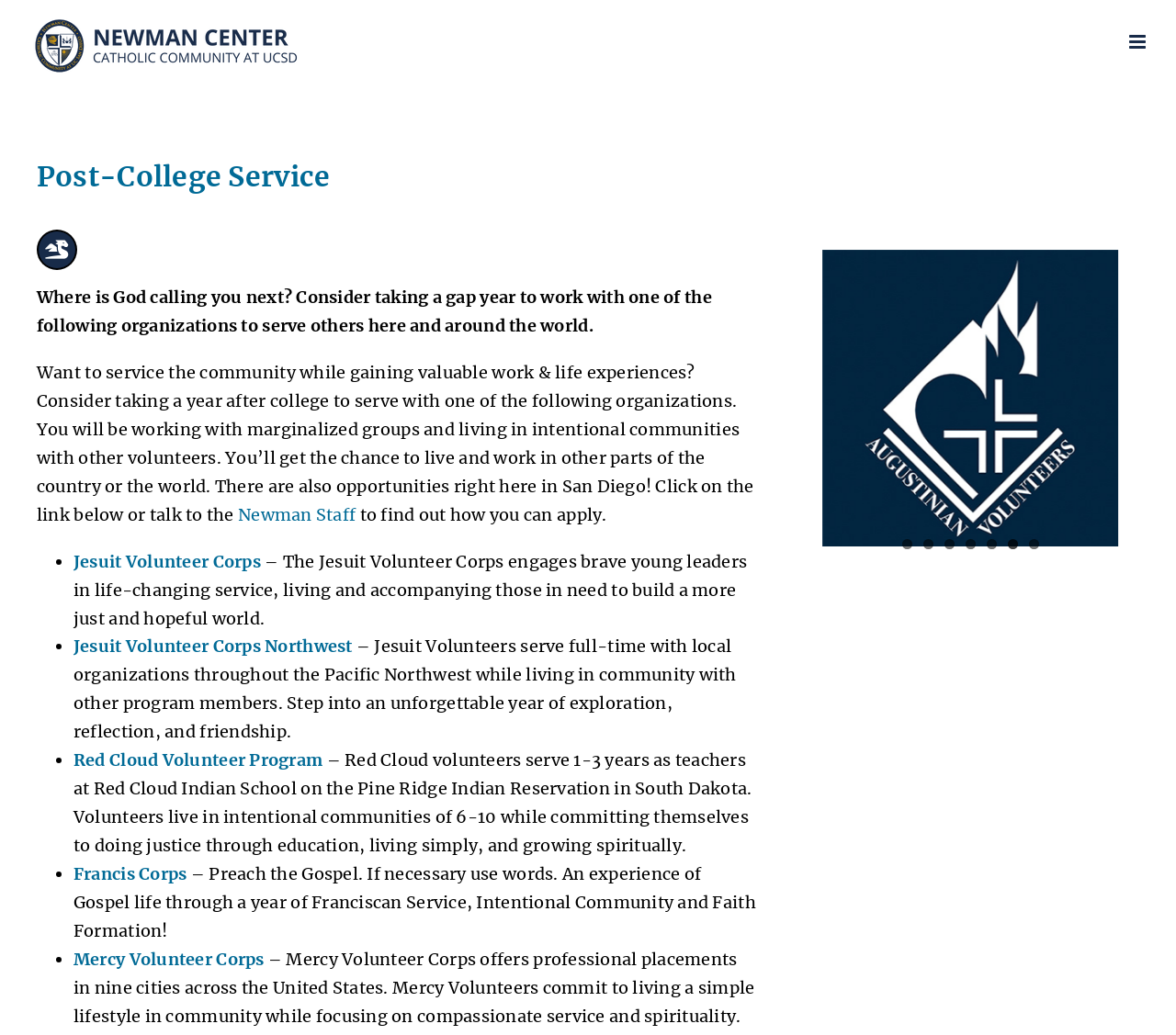How many links are there at the bottom of the webpage?
Please describe in detail the information shown in the image to answer the question.

At the bottom of the webpage, there are 7 links, including '1', '2', '3', '4', '5', '6', and '7'. These links are located below the list of organizations for post-college service.